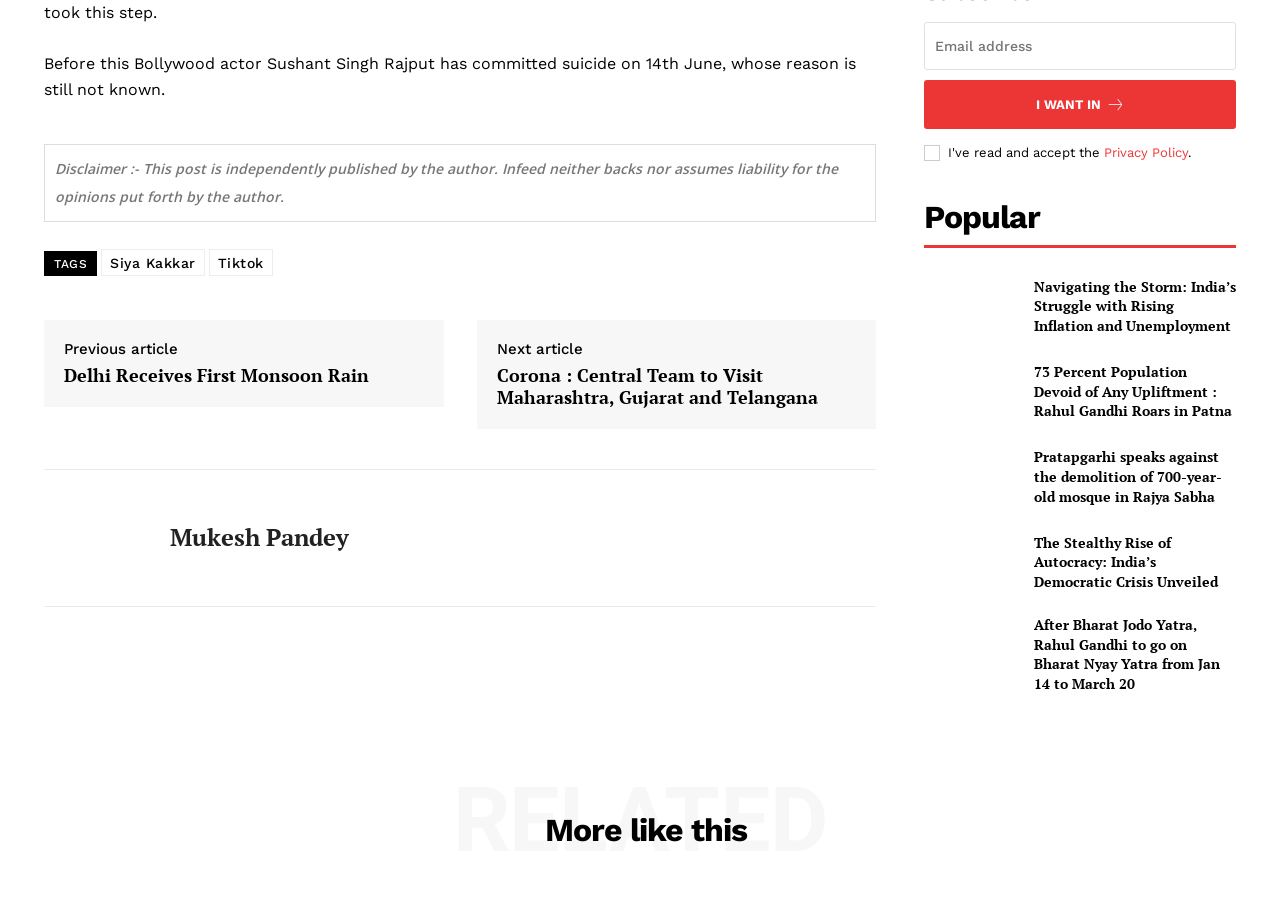Identify the bounding box coordinates of the section to be clicked to complete the task described by the following instruction: "Click on the link 'Corona : Central Team to Visit Maharashtra, Gujarat and Telangana'". The coordinates should be four float numbers between 0 and 1, formatted as [left, top, right, bottom].

[0.388, 0.398, 0.639, 0.448]